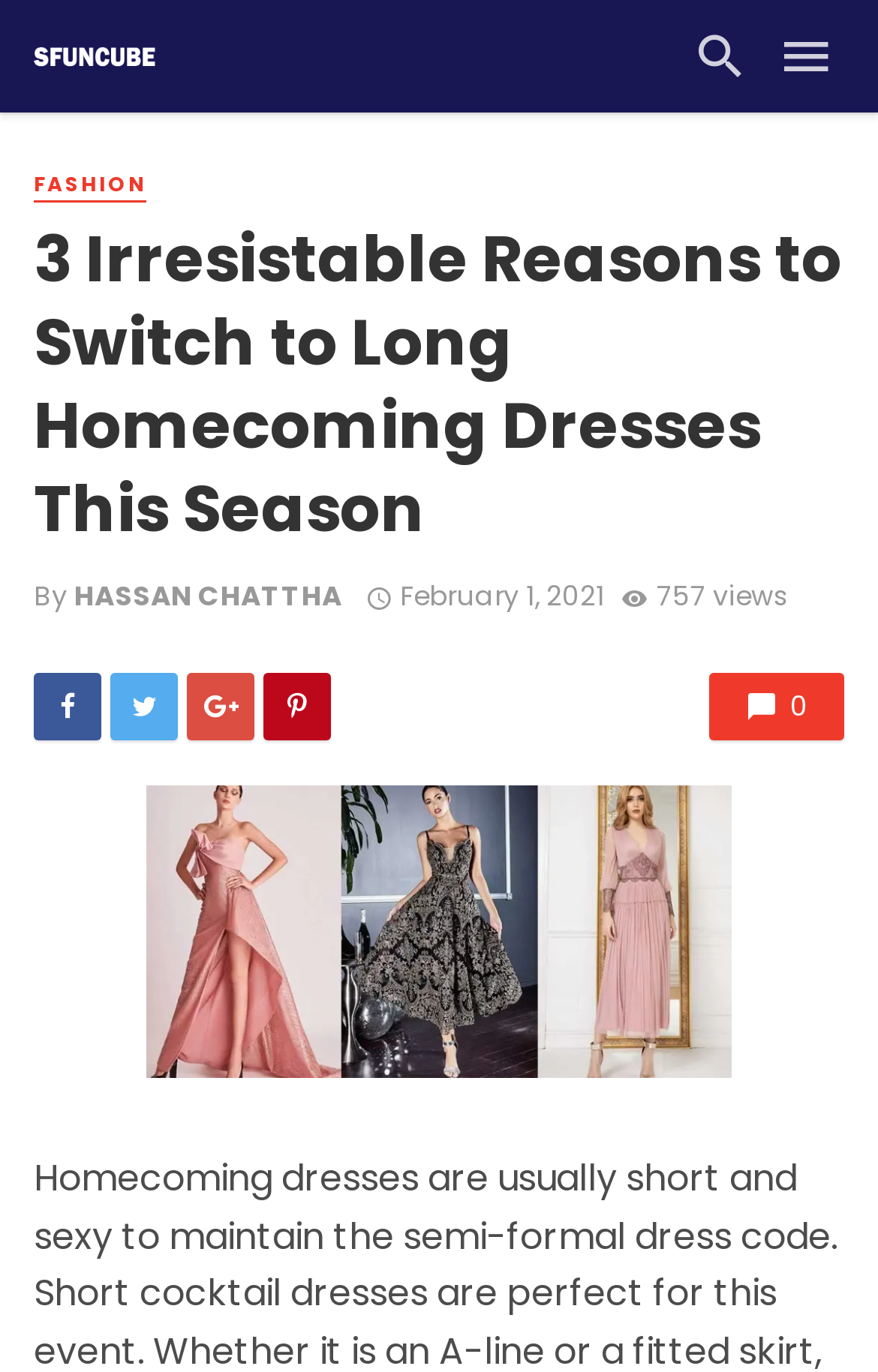Who is the author of the article?
Please provide a single word or phrase as your answer based on the image.

HASSAN CHATTHA